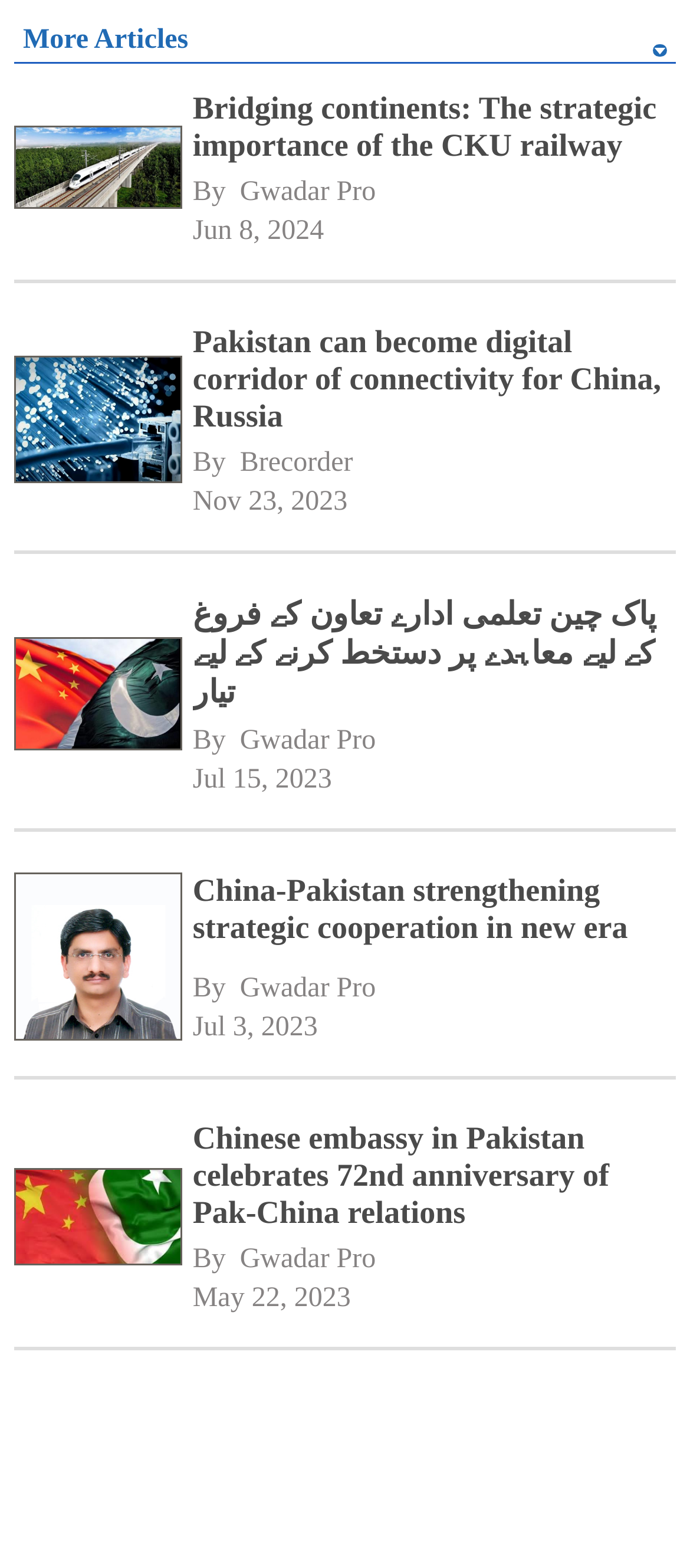What is the source of the fourth article? Refer to the image and provide a one-word or short phrase answer.

Gwadar Pro